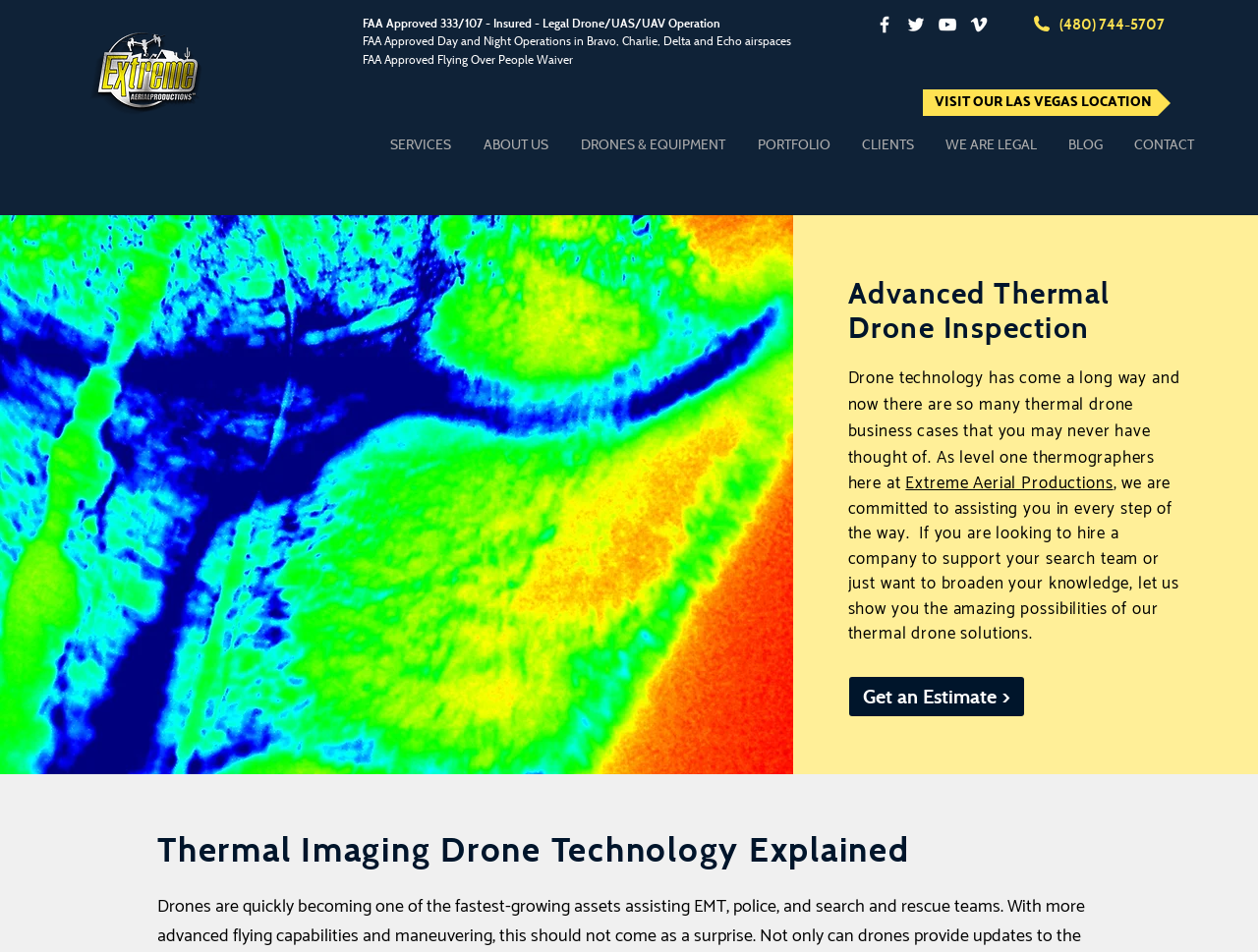Summarize the webpage with intricate details.

The webpage is about Extreme Aerial Productions, a company that specializes in thermal drone inspection technology for search and rescue operations. At the top left corner, there is the company's logo, which is an image linked to the company's homepage. 

Below the logo, there are four iframes, likely containing embedded content, arranged horizontally across the top of the page. 

On the left side of the page, there is a navigation menu with links to various sections of the website, including Services, About Us, Drones & Equipment, Portfolio, Clients, We Are Legal, Blog, and Contact.

To the right of the navigation menu, there are several headings and paragraphs of text. The first heading reads "FAA Approved 333/107 - Insured - Legal Drone/UAS/UAV Operation", followed by another heading that mentions FAA-approved day and night operations in various airspaces. 

Below these headings, there is a social bar with links to the company's Facebook, Twitter, YouTube, and Vimeo profiles, each represented by a white icon.

Further down, there is a heading with the company's phone number, "(480) 744-5707", which is also a clickable link. Next to it, there is a heading that mentions an FAA-approved flying over people waiver.

On the right side of the page, there is a prominent heading that reads "Advanced Thermal Drone Inspection", followed by a paragraph of text that discusses the capabilities of thermal drone technology and the company's commitment to supporting search and rescue teams. There is also a link to "Get an Estimate >" below this text.

At the bottom of the page, there is a heading that reads "Thermal Imaging Drone Technology Explained", which may lead to a section that provides more information on the technology used by the company.